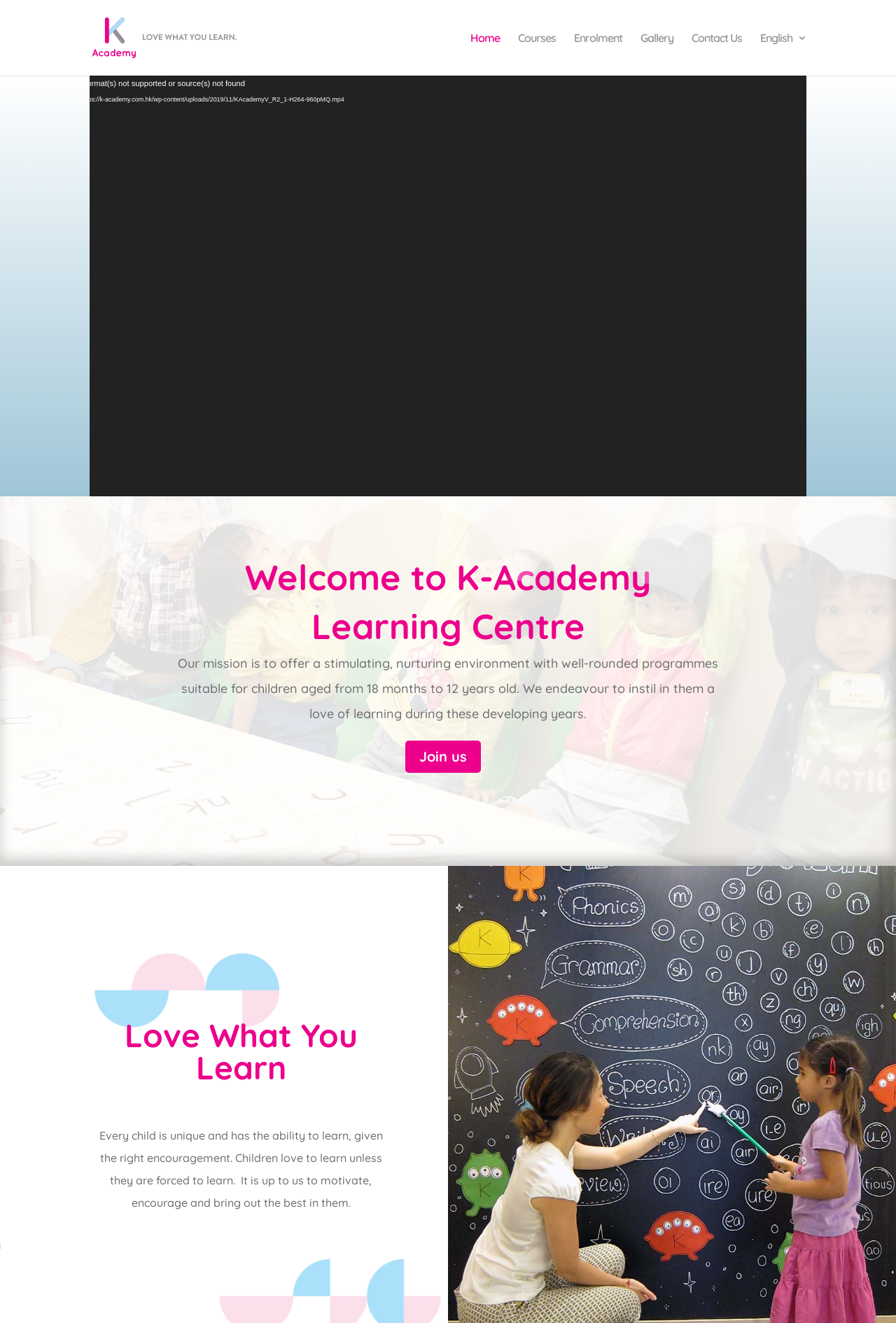Using the provided element description "Contact Us", determine the bounding box coordinates of the UI element.

[0.772, 0.025, 0.828, 0.057]